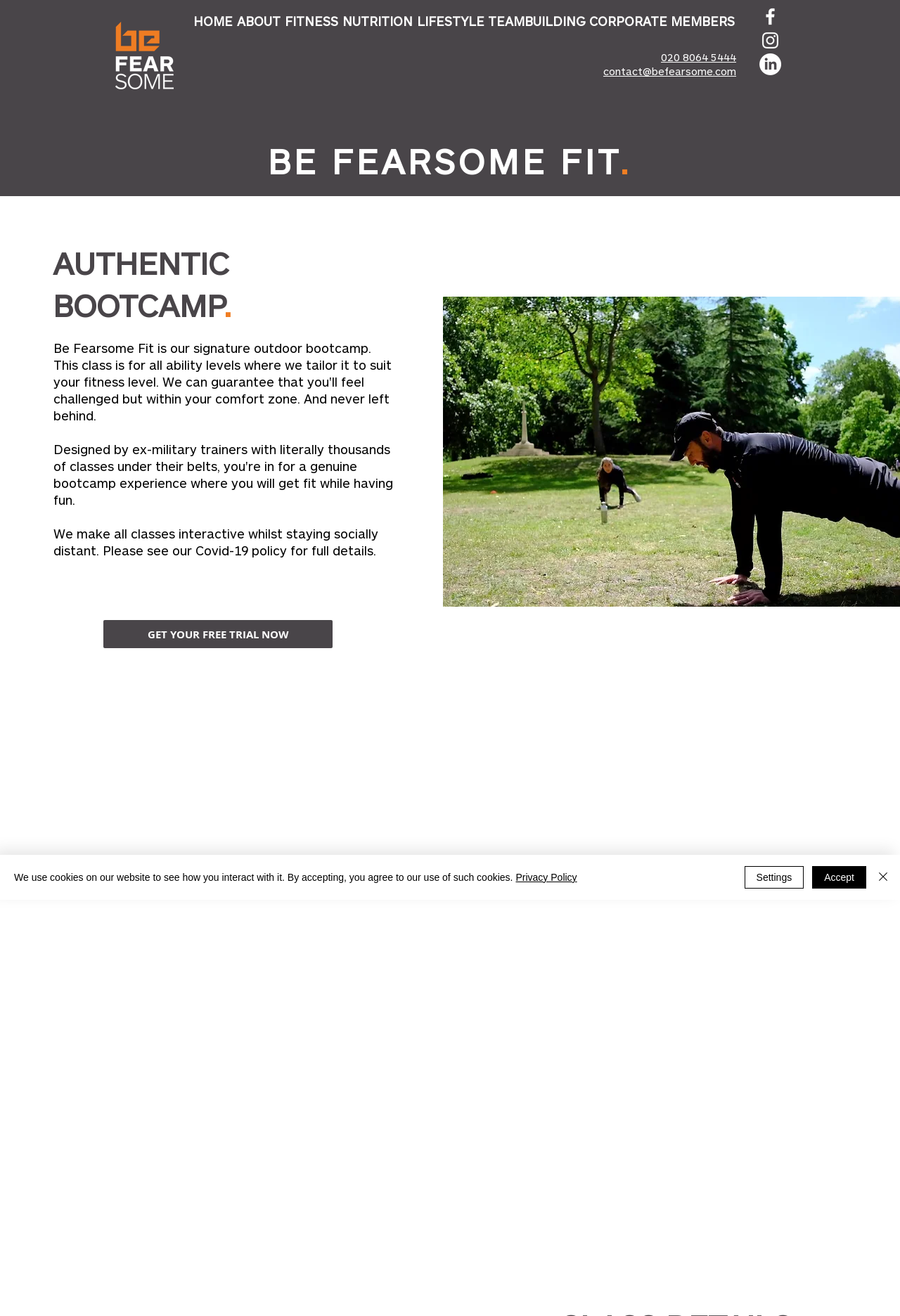Answer with a single word or phrase: 
What is the name of the fitness class offered by Be Fearsome?

Be Fearsome Fit